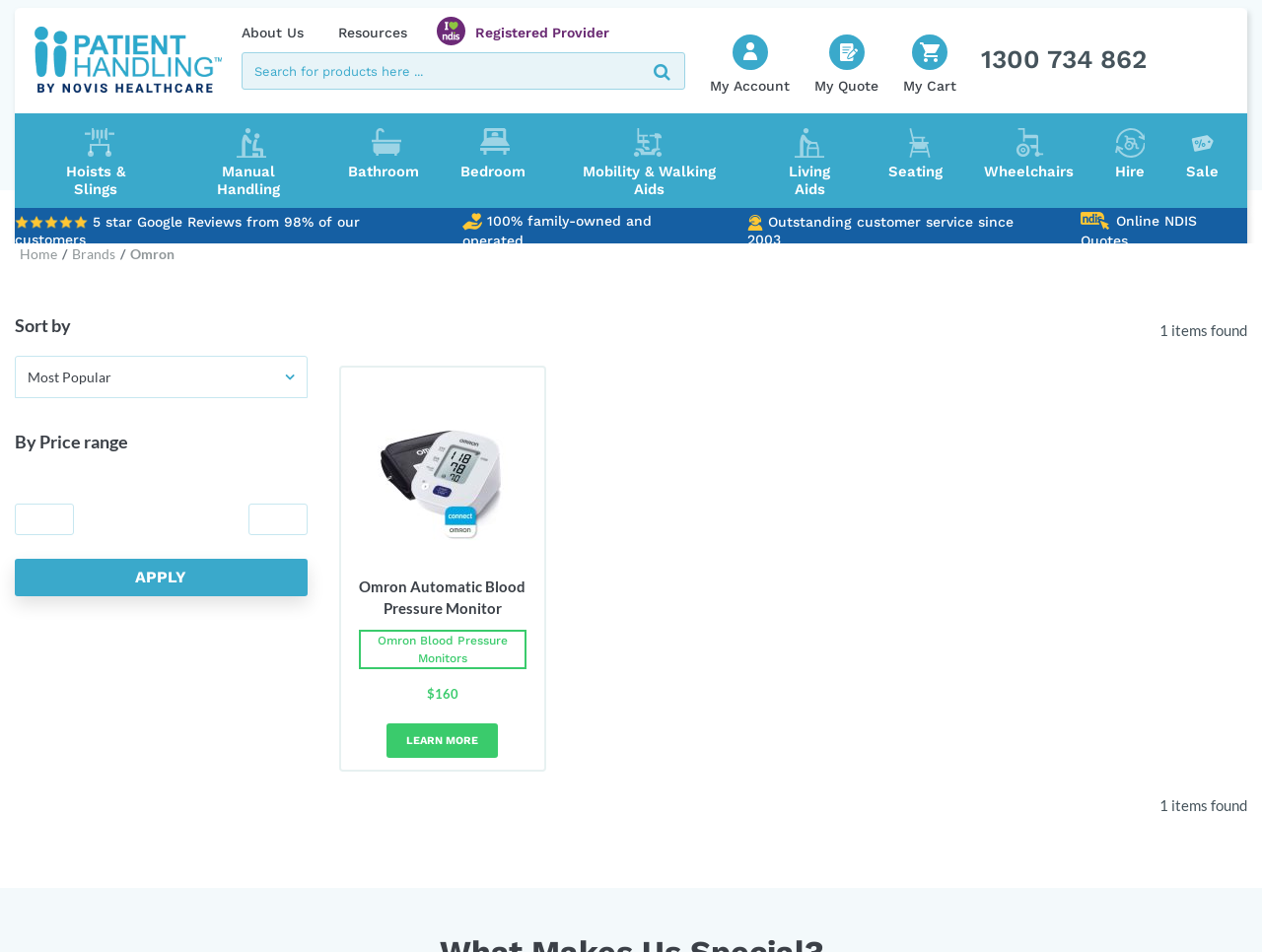Please identify the bounding box coordinates of the element on the webpage that should be clicked to follow this instruction: "Click on My Account". The bounding box coordinates should be given as four float numbers between 0 and 1, formatted as [left, top, right, bottom].

[0.562, 0.047, 0.626, 0.098]